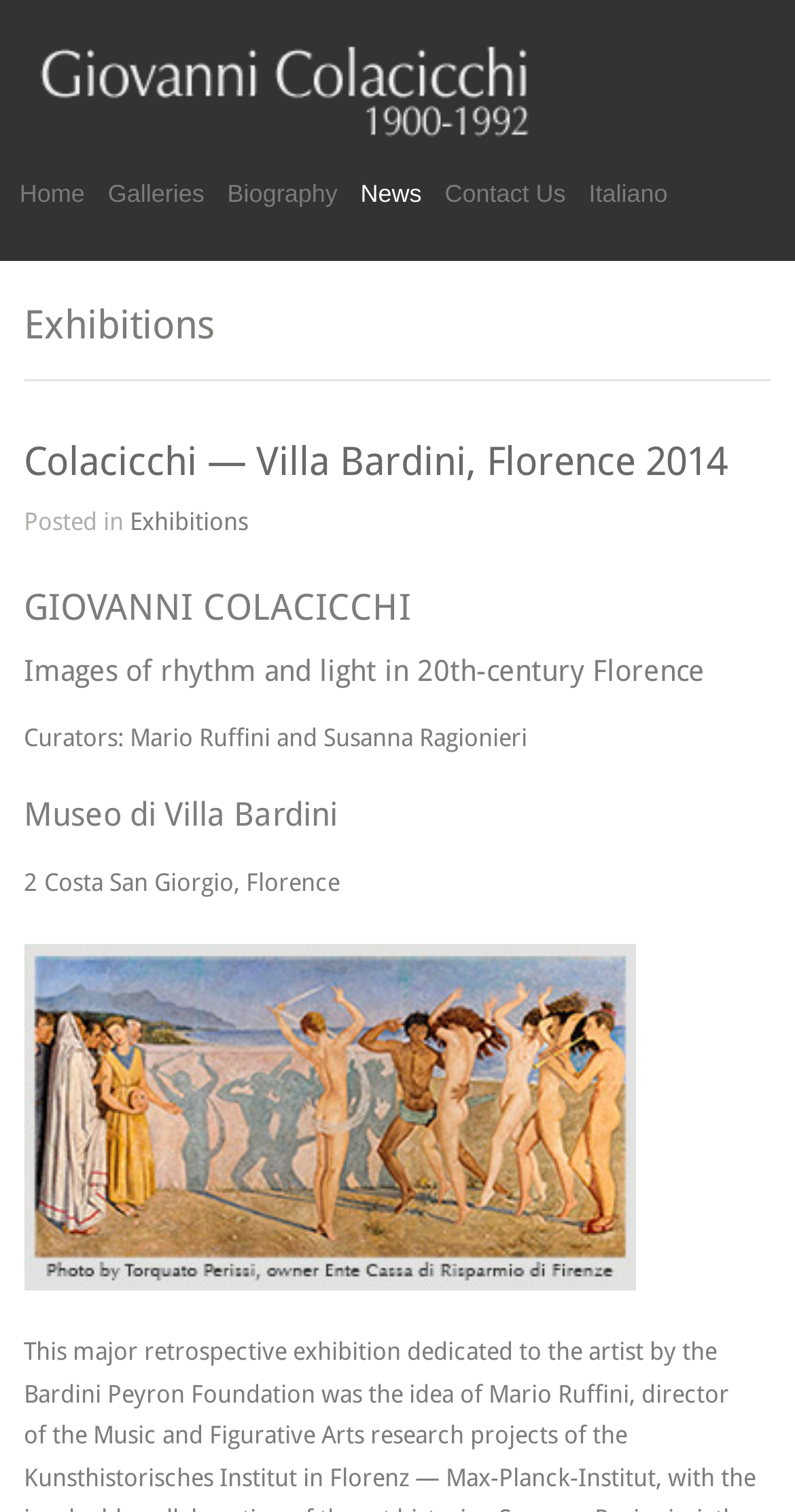What is the name of the artist?
Please provide a comprehensive answer based on the visual information in the image.

The name of the artist can be found in the heading element at the top of the page, which reads 'Giovanni Colacicchi  1900 – 1992 » Colacicchi — Villa Bardini, Florence 2014'.